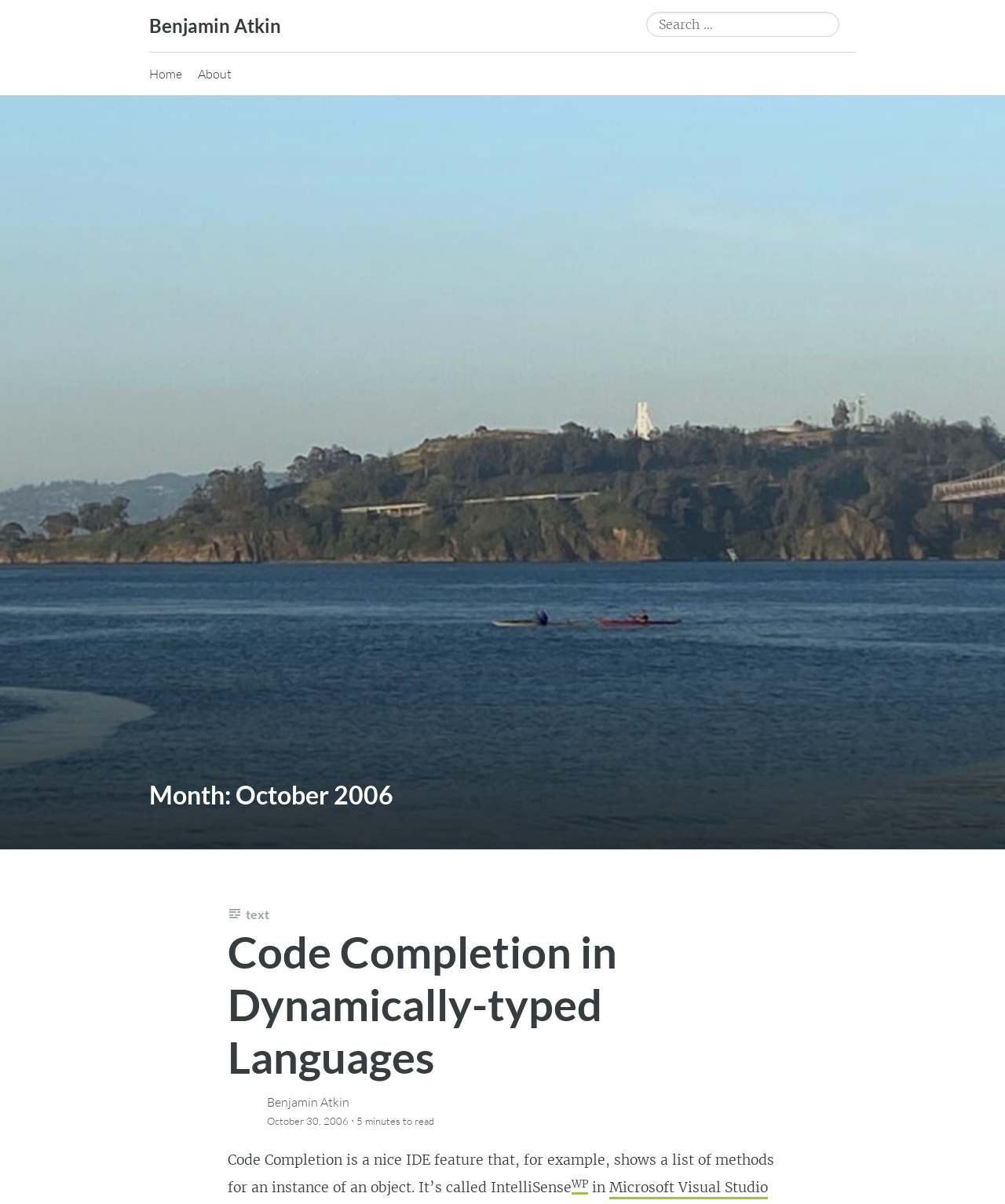Please determine the bounding box coordinates, formatted as (top-left x, top-left y, bottom-right x, bottom-right y), with all values as floating point numbers between 0 and 1. Identify the bounding box of the region described as: October 30, 2006

[0.266, 0.923, 0.347, 0.936]